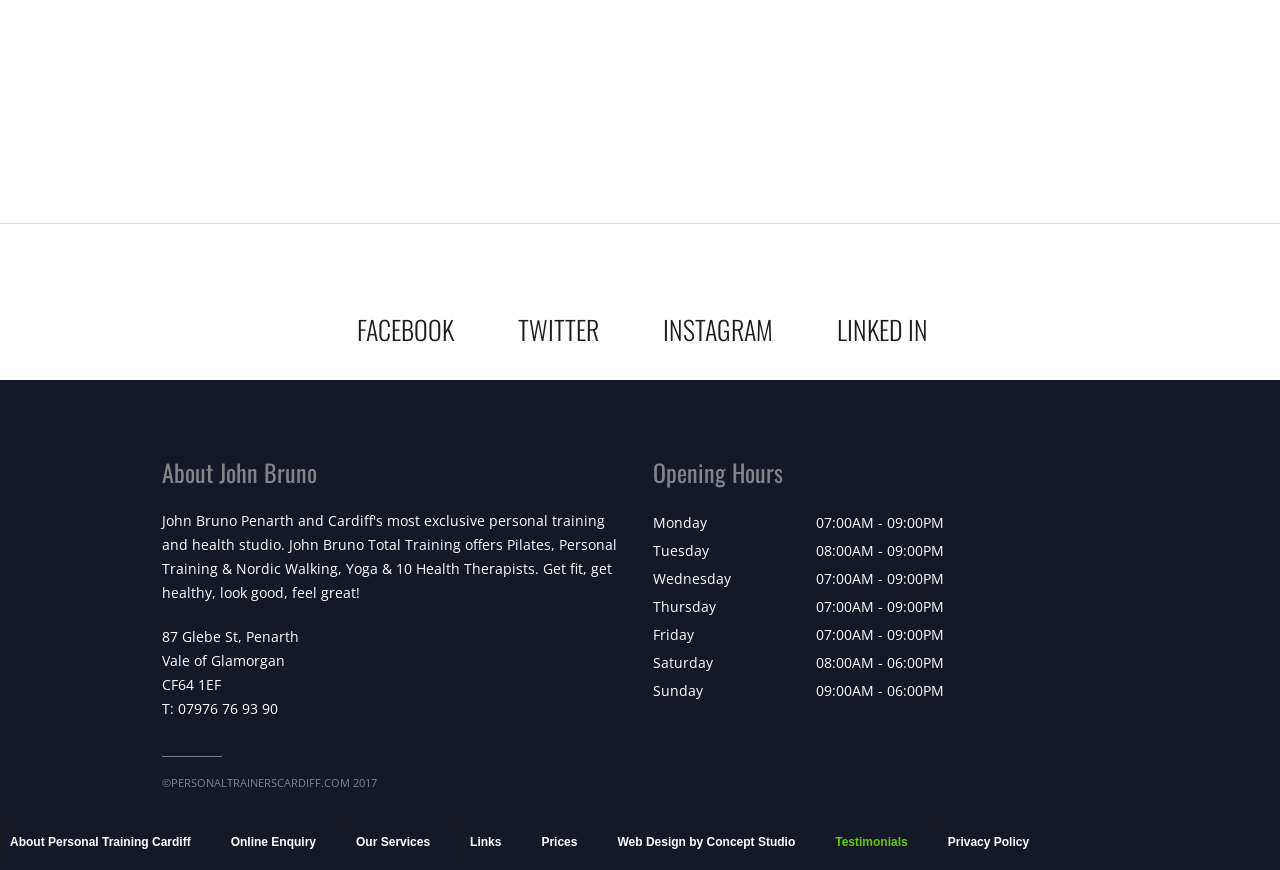Find the bounding box coordinates of the clickable area that will achieve the following instruction: "Check the opening hours".

[0.51, 0.523, 0.873, 0.562]